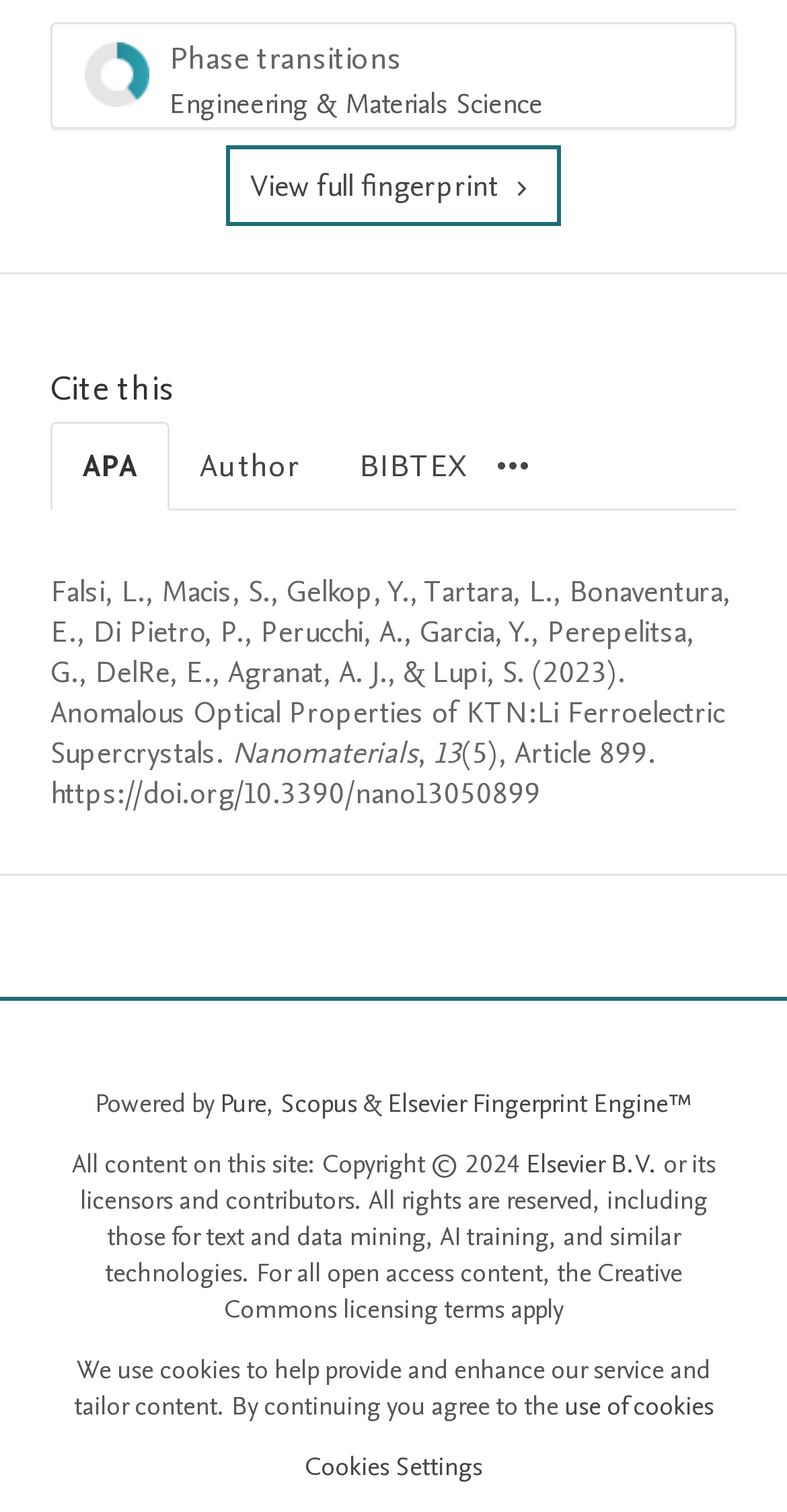Please determine the bounding box coordinates of the clickable area required to carry out the following instruction: "Access Finding Aid & Administrative Information". The coordinates must be four float numbers between 0 and 1, represented as [left, top, right, bottom].

None